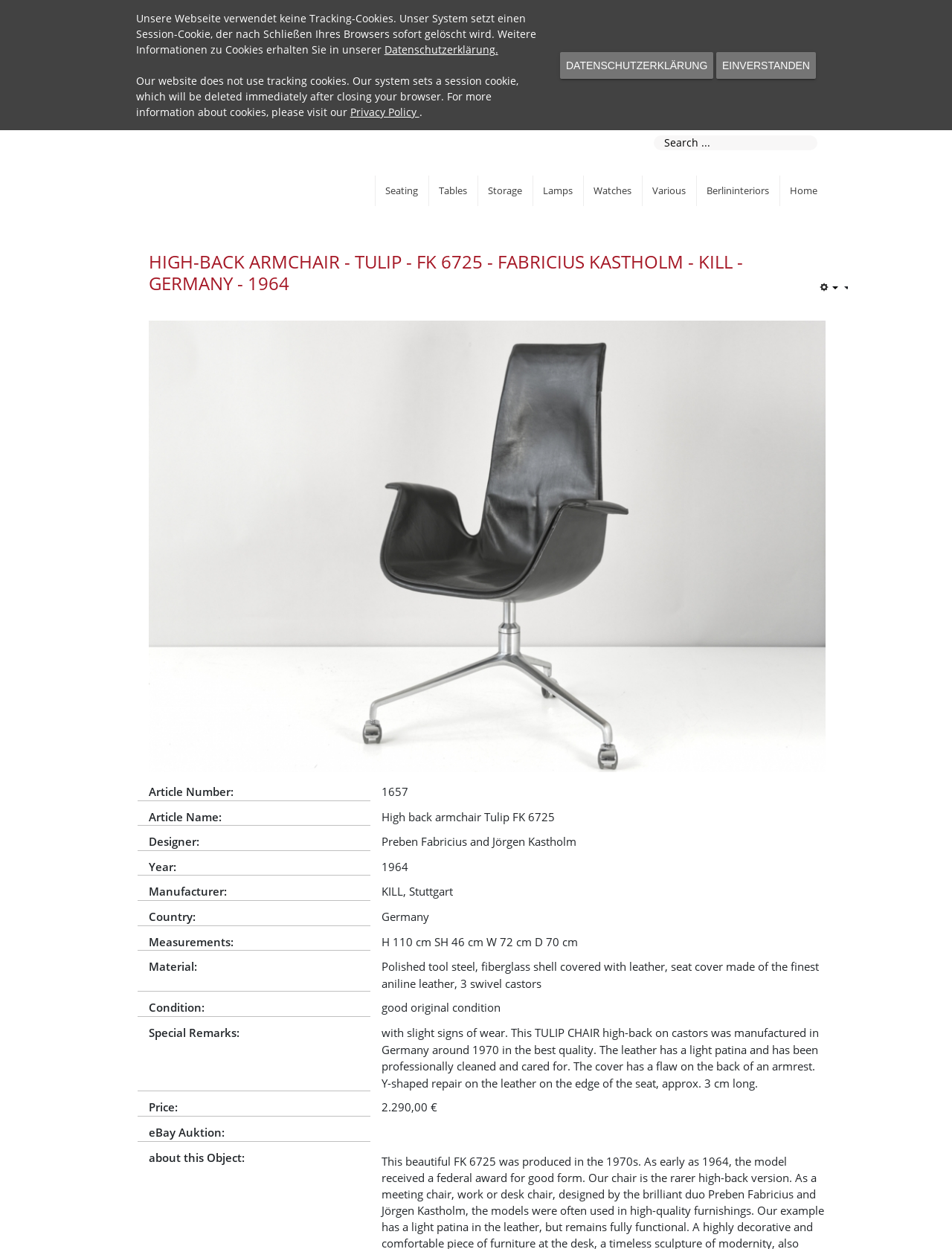Answer the question with a brief word or phrase:
What is the material of the armchair?

Polished tool steel, fiberglass shell covered with leather